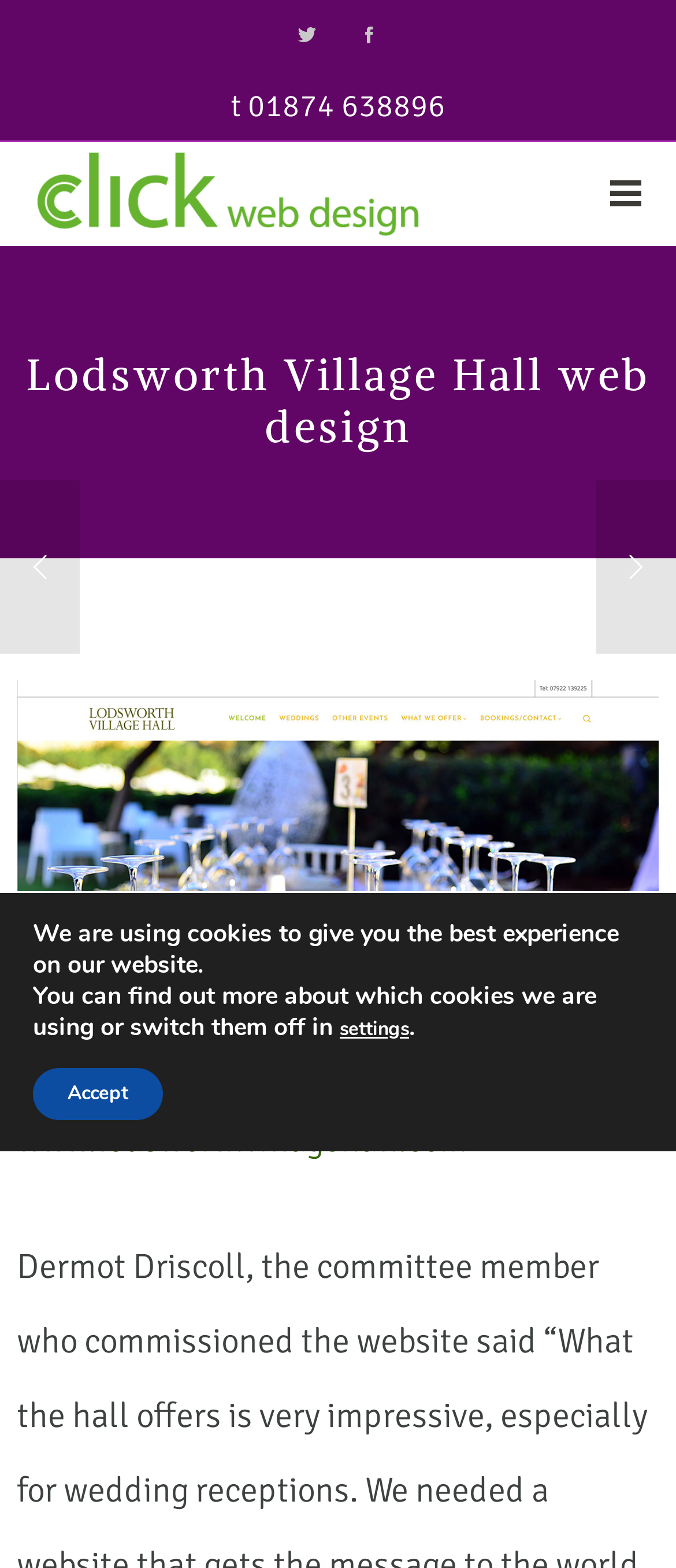What is the name of the village hall?
Refer to the image and give a detailed answer to the question.

I found the name of the village hall by looking at the root element's text content, which is 'Lodsworth Village Hall - Web design West Sussex'.